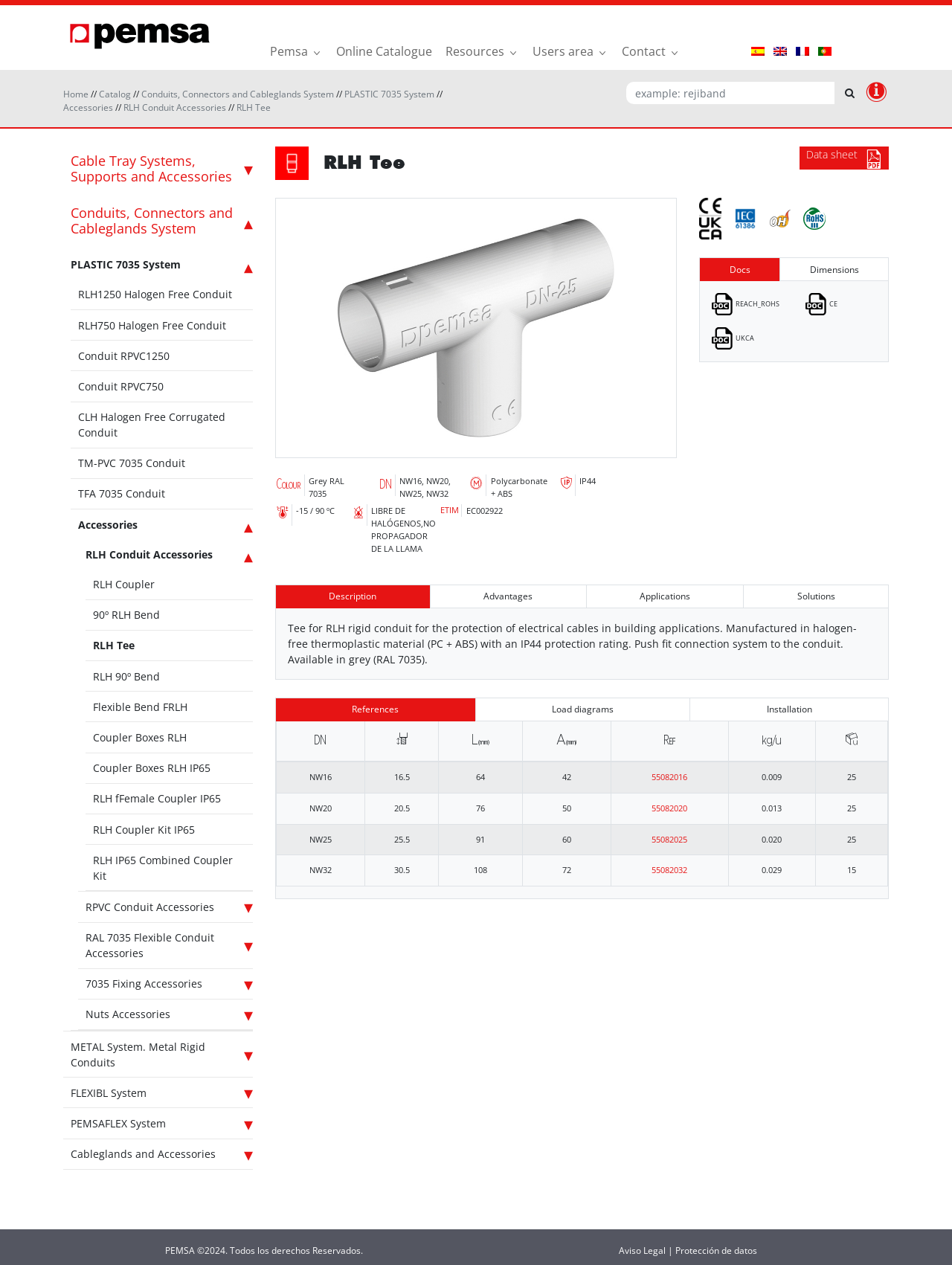Determine the bounding box for the UI element described here: "Nuts Accessories ▾".

[0.082, 0.79, 0.266, 0.814]